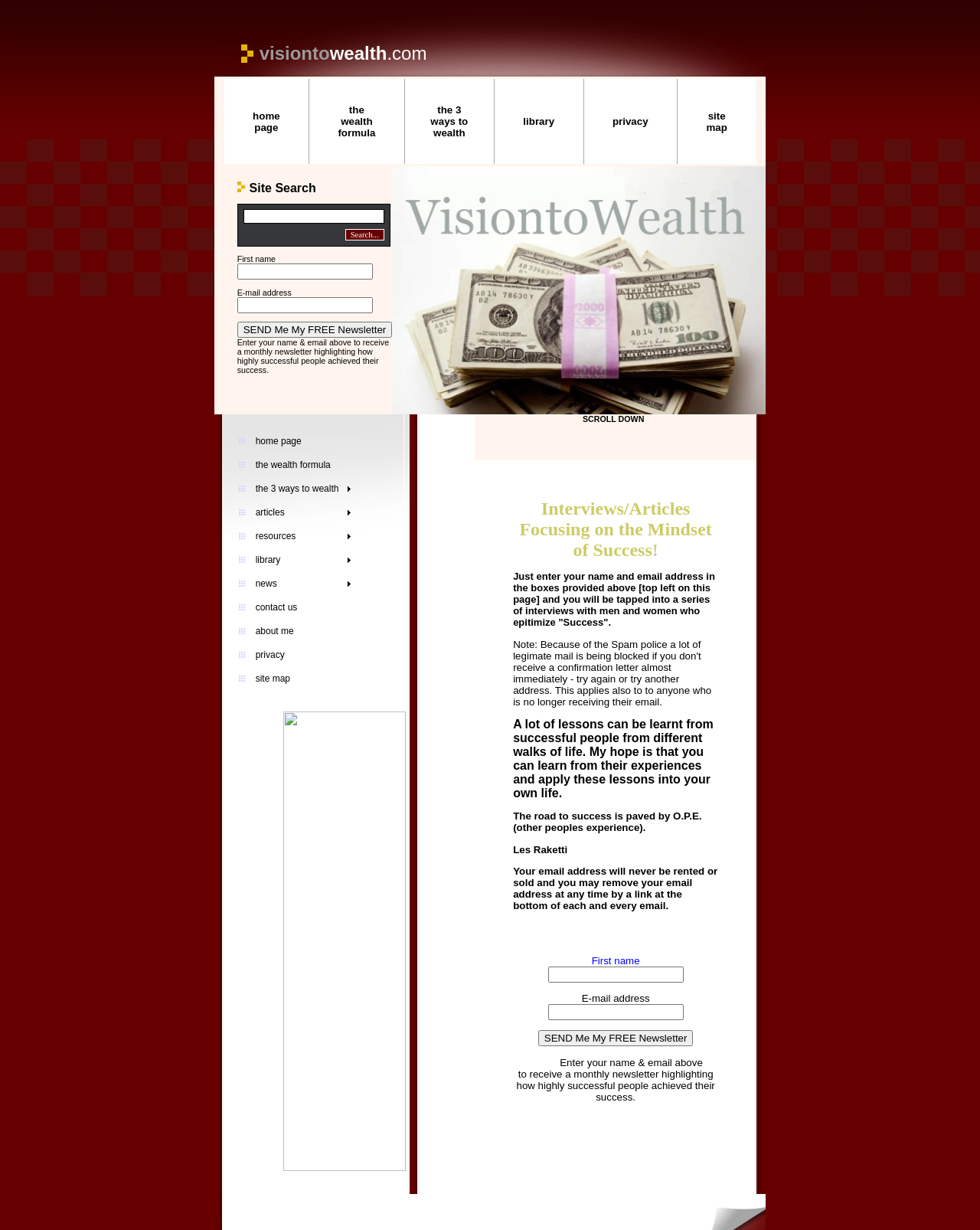Determine the bounding box coordinates of the section to be clicked to follow the instruction: "Enter your first name". The coordinates should be given as four float numbers between 0 and 1, formatted as [left, top, right, bottom].

[0.242, 0.214, 0.38, 0.227]